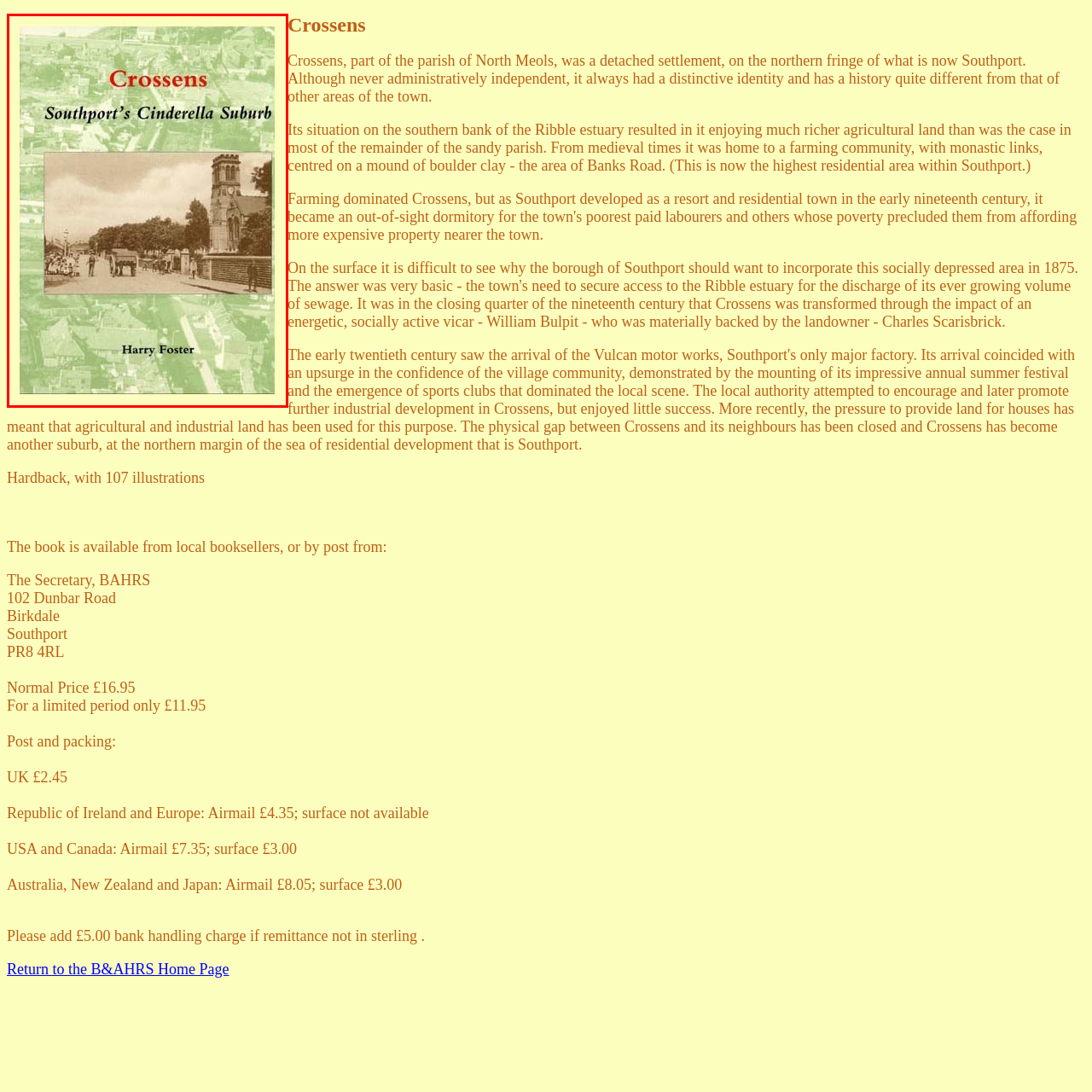What is the focus of the subtitle?
Look closely at the image highlighted by the red bounding box and give a comprehensive answer to the question.

The subtitle indicates the focus on Crossens as a suburb of Southport, hinting at its unique historical significance within the larger context of Southport.